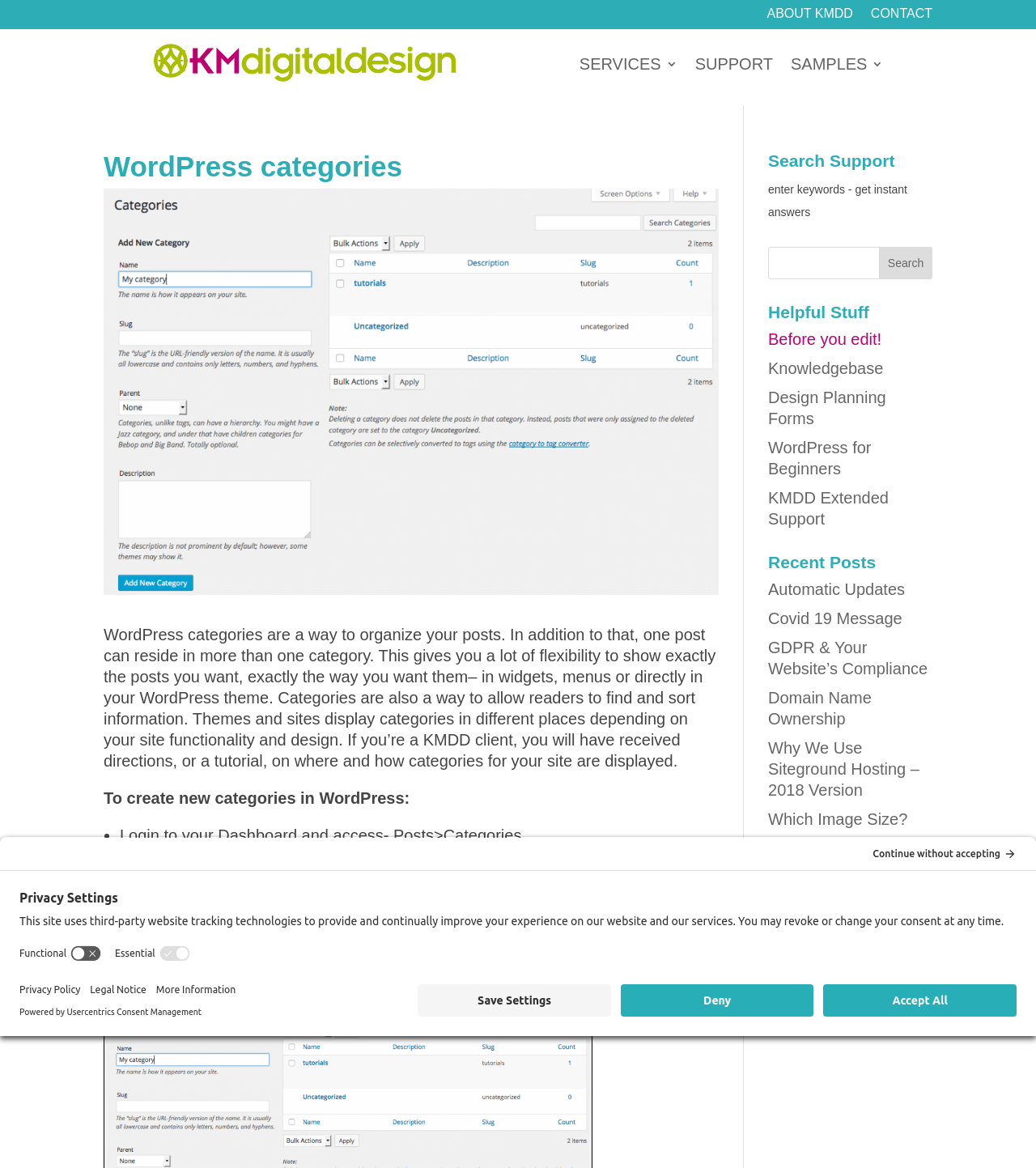Provide a short, one-word or phrase answer to the question below:
How many recent posts are listed on the webpage?

8